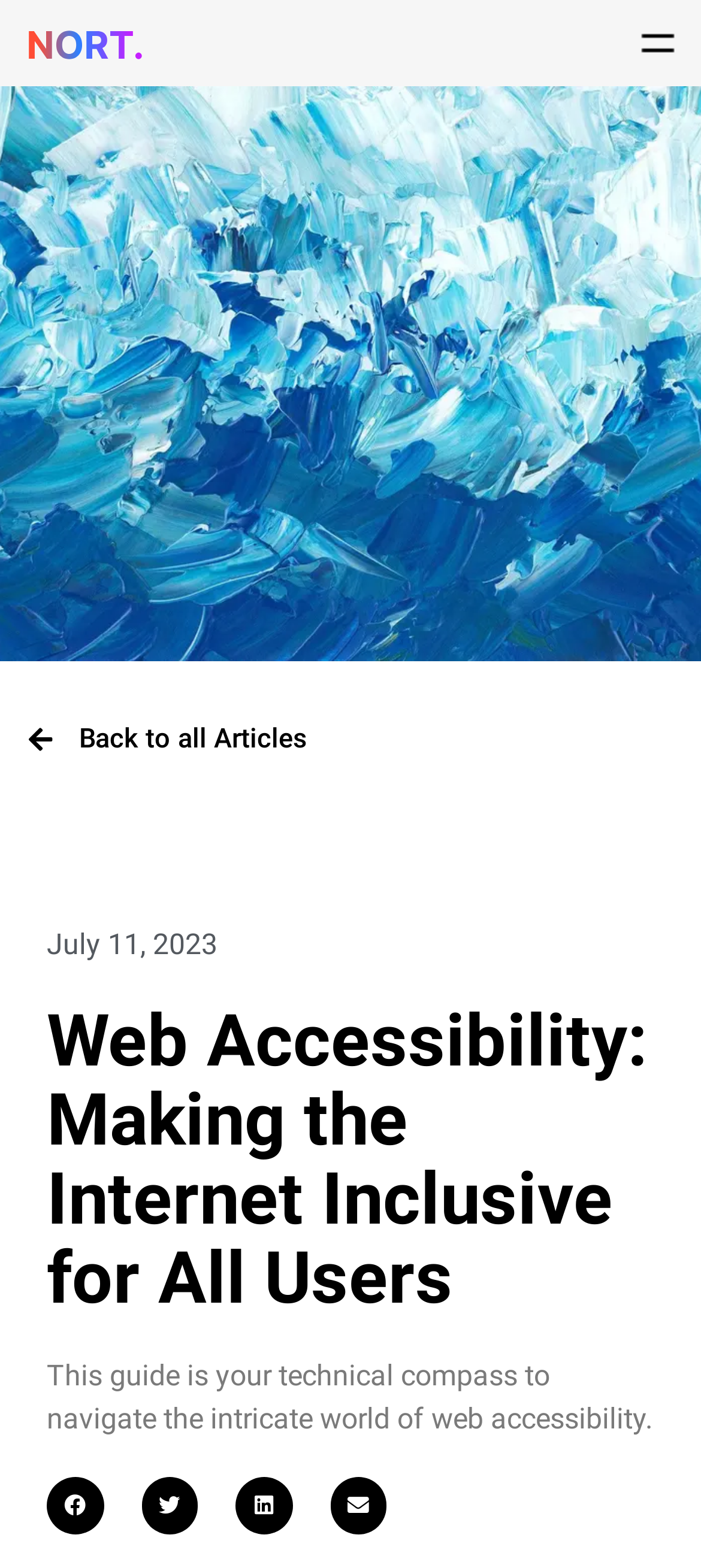Please find the bounding box coordinates of the clickable region needed to complete the following instruction: "Click the Nort Labs Logo". The bounding box coordinates must consist of four float numbers between 0 and 1, i.e., [left, top, right, bottom].

[0.04, 0.014, 0.505, 0.041]